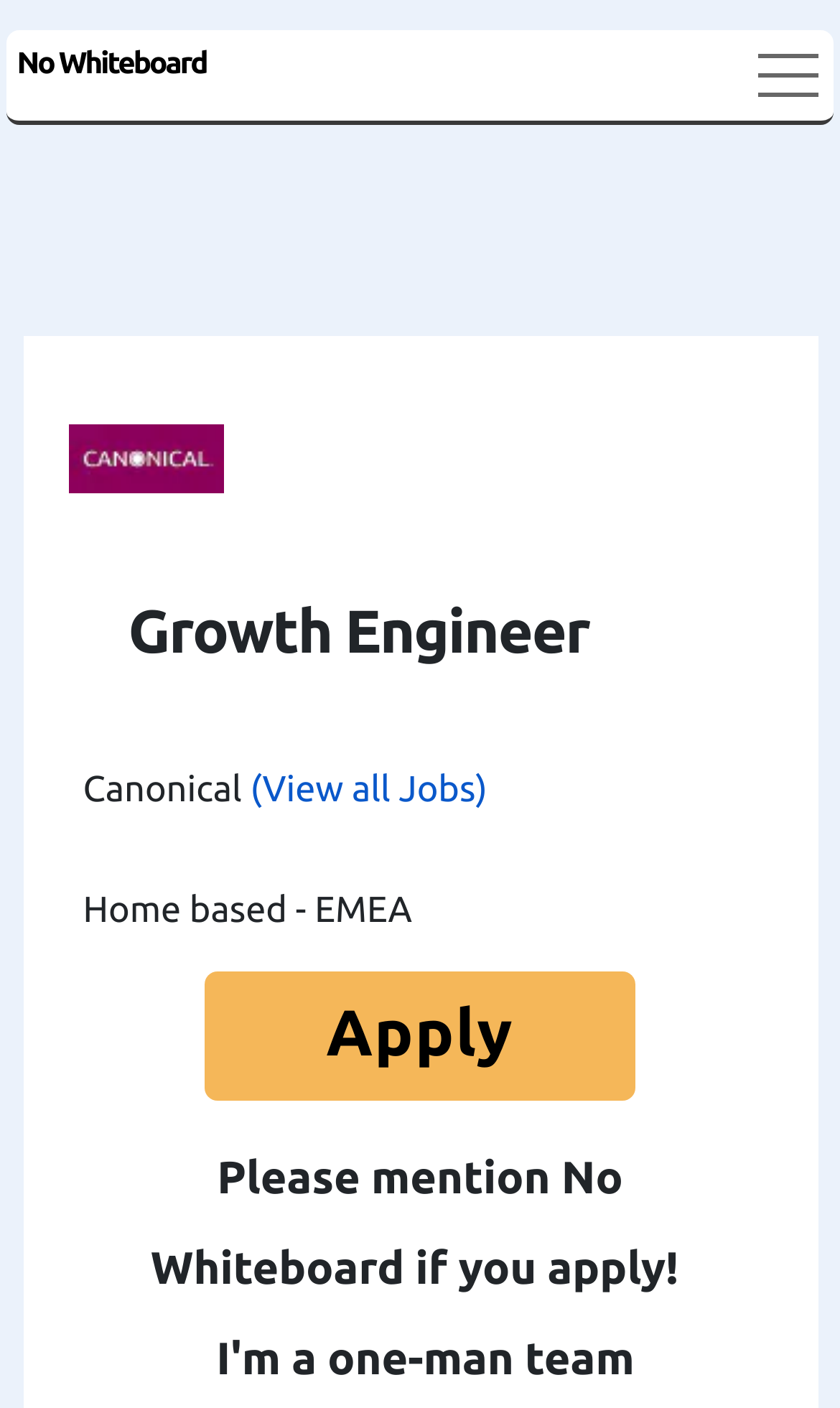Please provide the bounding box coordinate of the region that matches the element description: (View all Jobs). Coordinates should be in the format (top-left x, top-left y, bottom-right x, bottom-right y) and all values should be between 0 and 1.

[0.298, 0.546, 0.58, 0.575]